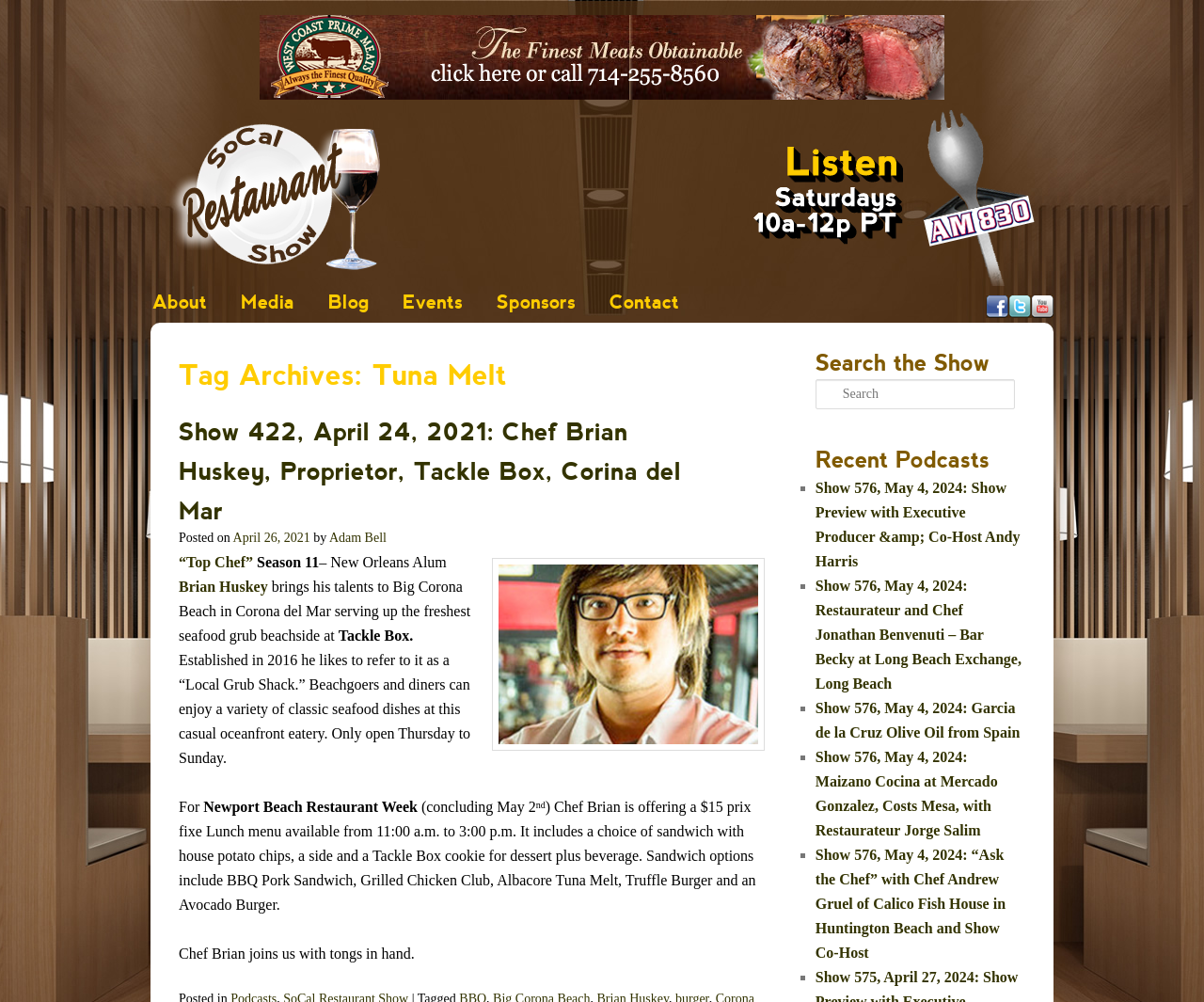From the webpage screenshot, identify the region described by alt="Brian Huskey of Tackle Box". Provide the bounding box coordinates as (top-left x, top-left y, bottom-right x, bottom-right y), with each value being a floating point number between 0 and 1.

[0.408, 0.728, 0.635, 0.744]